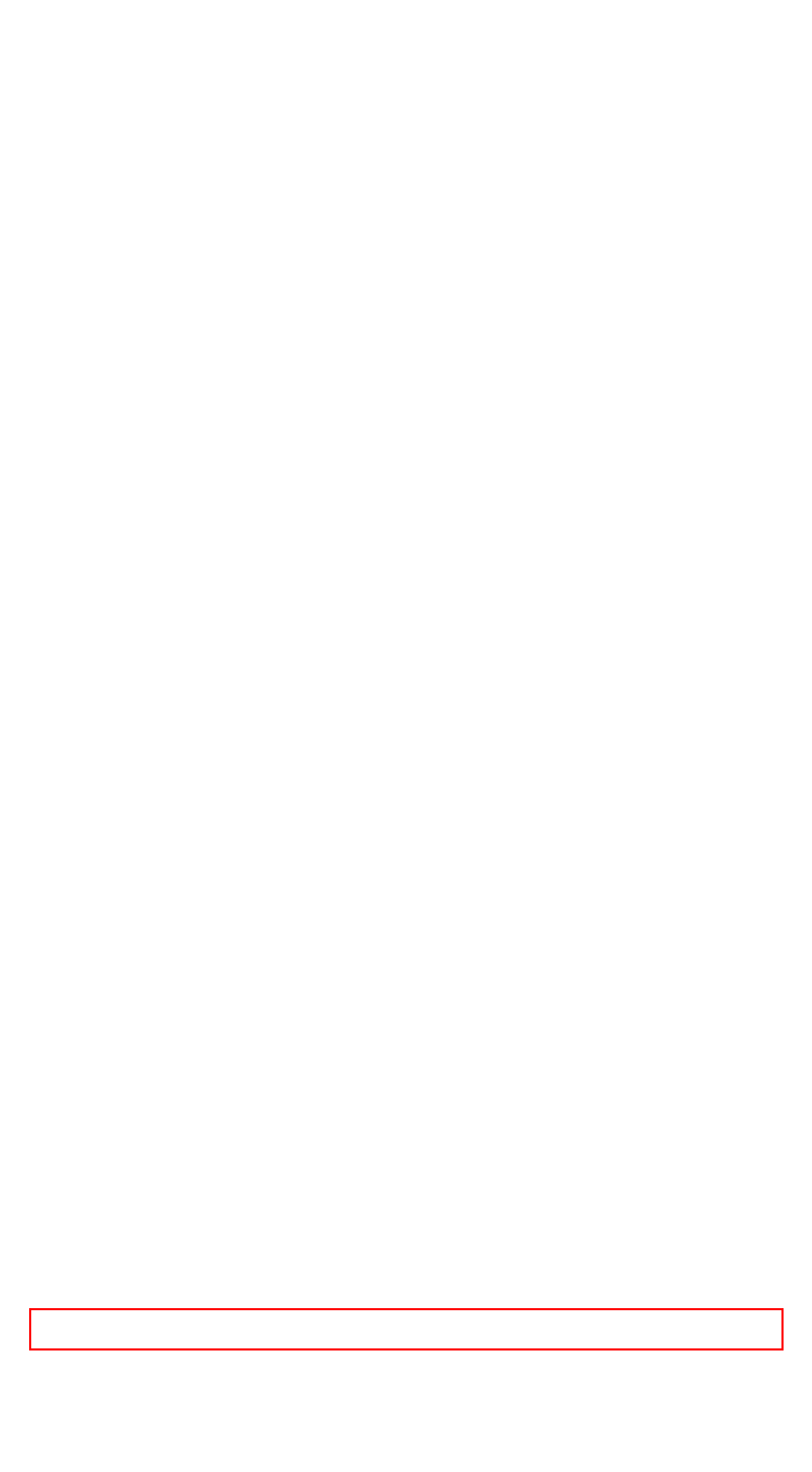Look at the given screenshot of a webpage with a red rectangle bounding box around a UI element. Pick the description that best matches the new webpage after clicking the element highlighted. The descriptions are:
A. multiexpress services | CAPITAL INCREASE / DECREASE
B. multiexpress services | IMMIGRATION SERVICES
C. Corporate Web Design | Application Development | GO-Globe
D. multiexpress services | LMRA SERVICES
E. multiexpress services | Services
F. multiexpress services | CR AMENDMENTS
G. multiexpress services | NEW COMPANY FORMATION
H. multiexpress services | about us

B